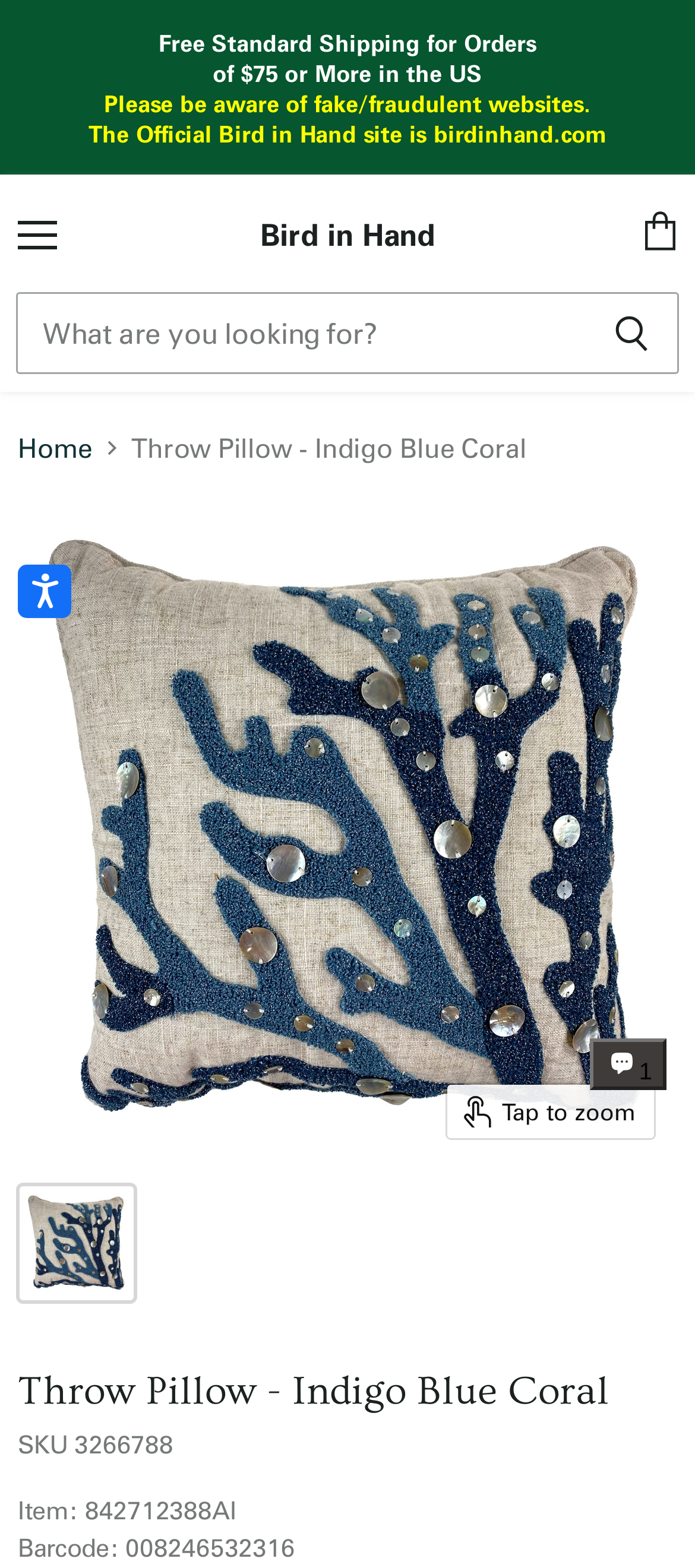Find the bounding box coordinates of the area that needs to be clicked in order to achieve the following instruction: "Chat with online store". The coordinates should be specified as four float numbers between 0 and 1, i.e., [left, top, right, bottom].

[0.848, 0.662, 0.959, 0.695]